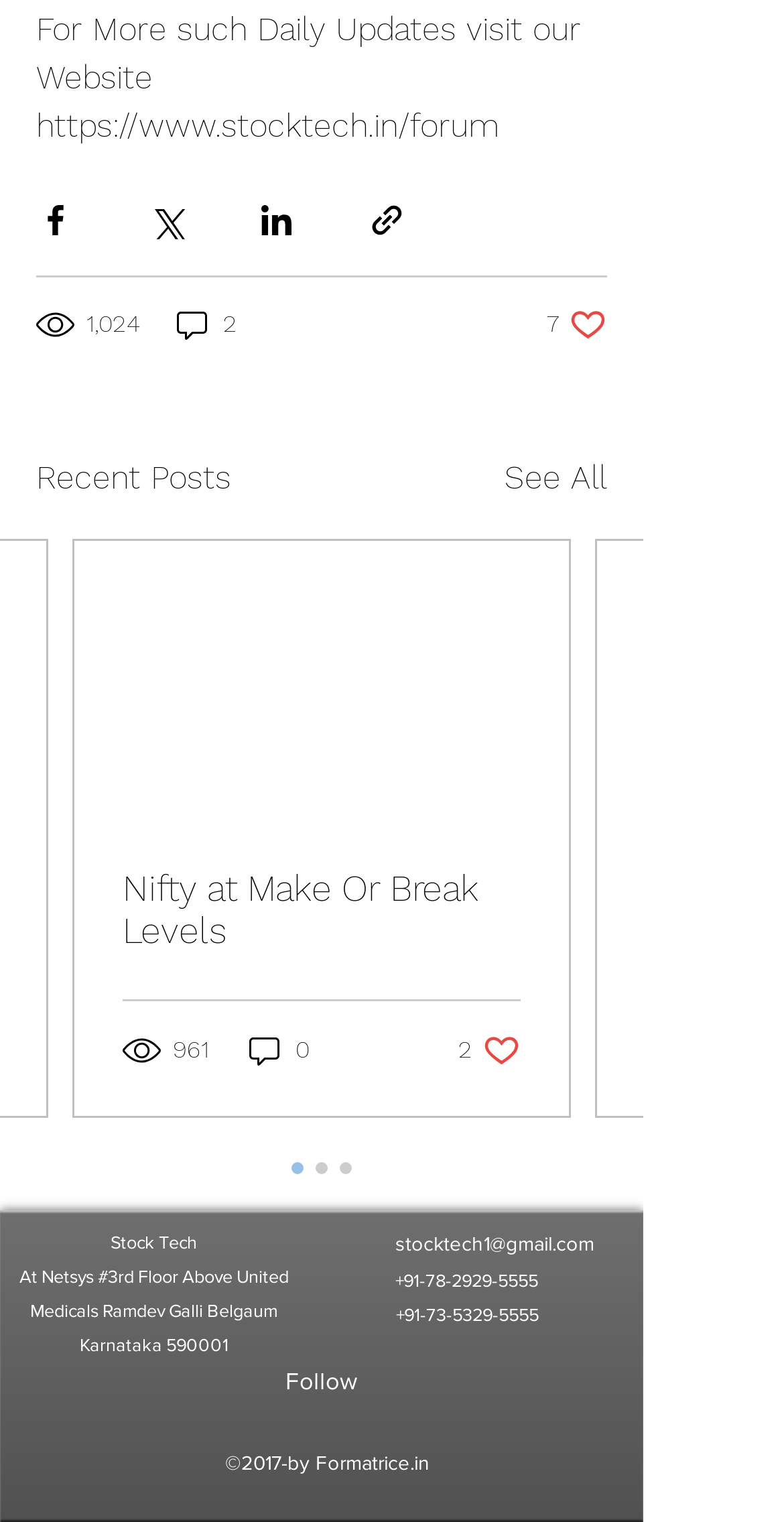Locate the bounding box coordinates of the element to click to perform the following action: 'Follow on Facebook'. The coordinates should be given as four float values between 0 and 1, in the form of [left, top, right, bottom].

[0.274, 0.922, 0.328, 0.95]